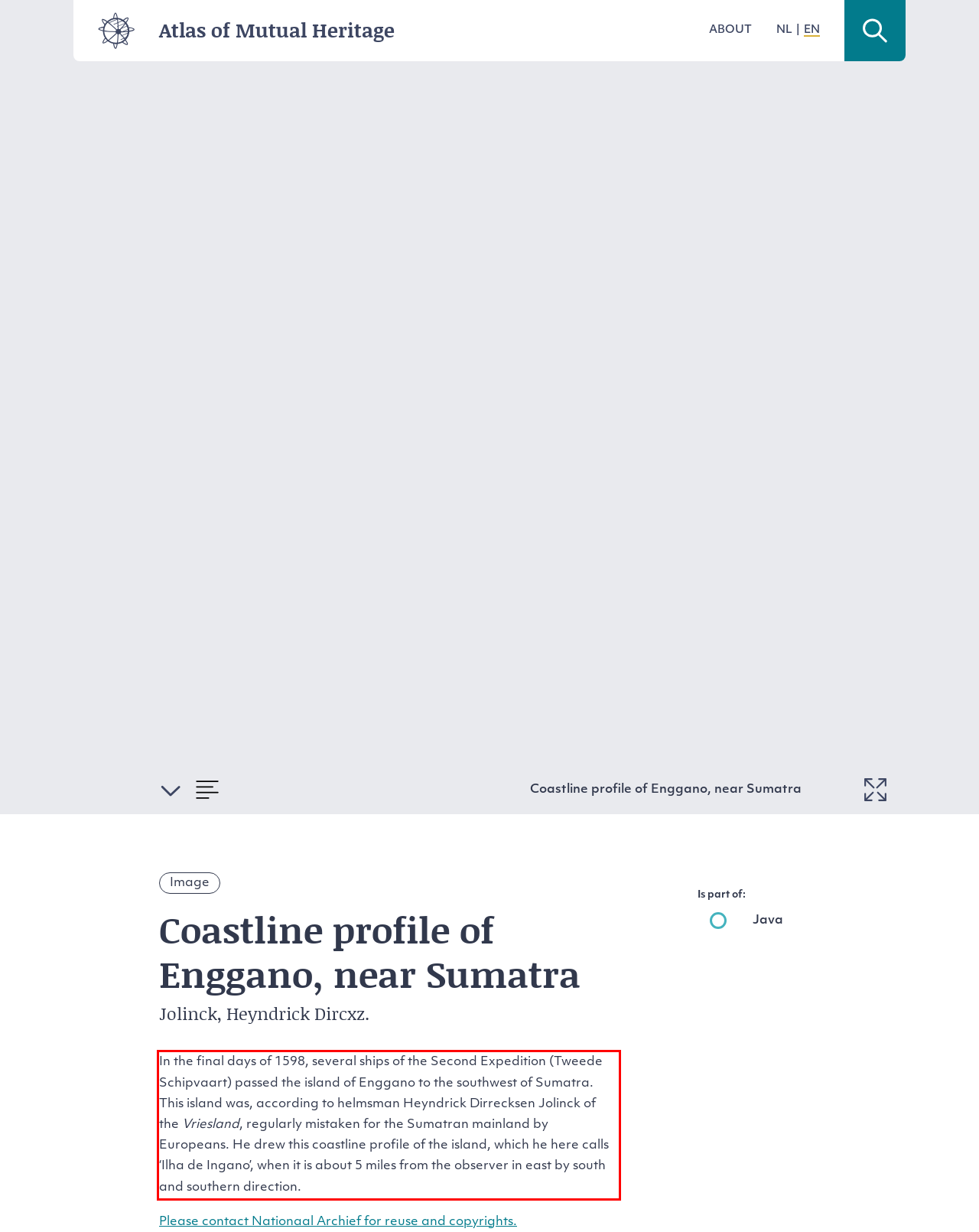Analyze the webpage screenshot and use OCR to recognize the text content in the red bounding box.

In the final days of 1598, several ships of the Second Expedition (Tweede Schipvaart) passed the island of Enggano to the southwest of Sumatra. This island was, according to helmsman Heyndrick Dirrecksen Jolinck of the Vriesland, regularly mistaken for the Sumatran mainland by Europeans. He drew this coastline profile of the island, which he here calls ‘Ilha de Ingano’, when it is about 5 miles from the observer in east by south and southern direction.